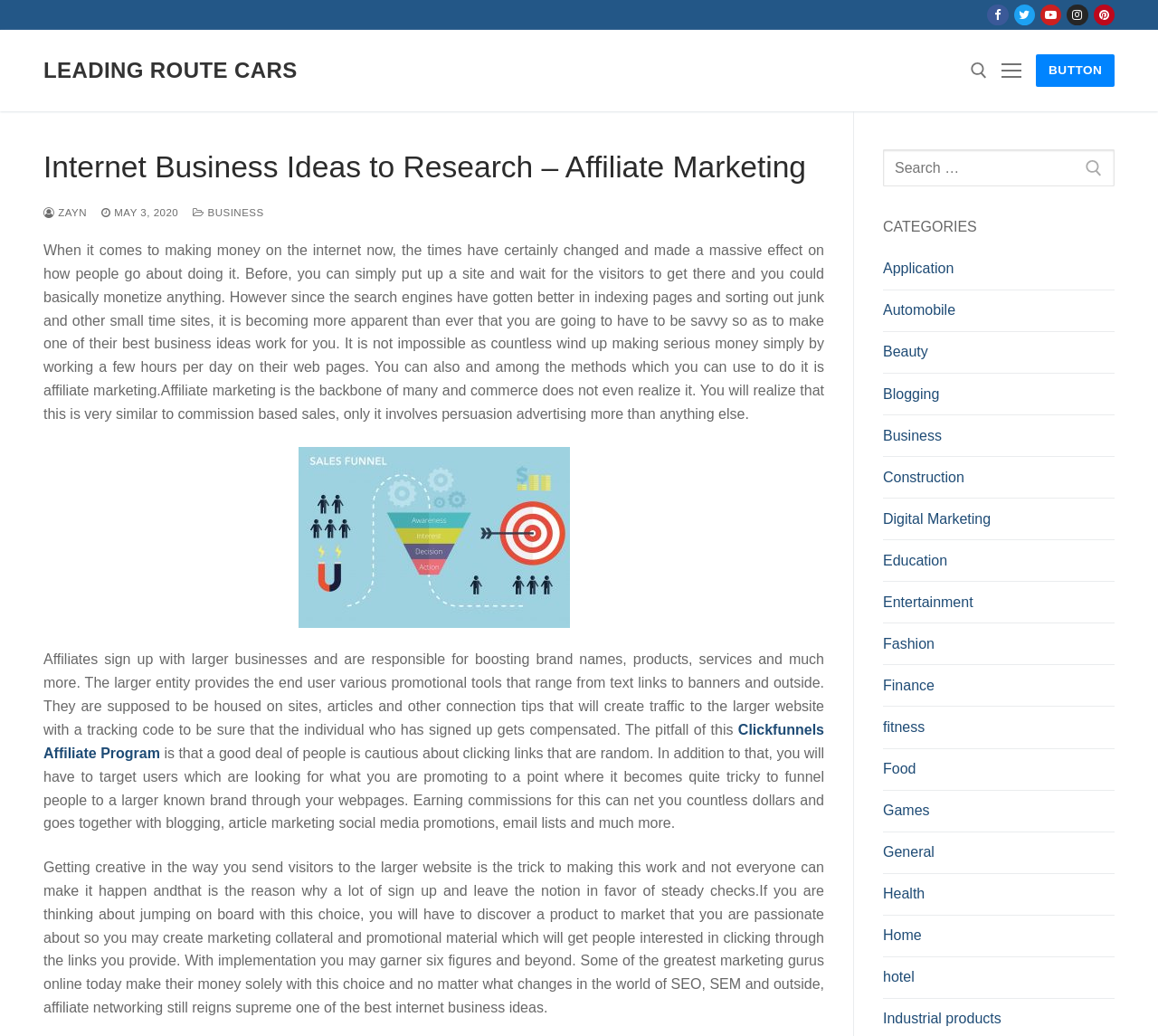Give an in-depth explanation of the webpage layout and content.

This webpage is about internet business ideas, specifically focusing on affiliate marketing. At the top right corner, there are social media links to Facebook, Twitter, Youtube, Instagram, and Pinterest. Below these links, there is a search bar with a search button. 

On the left side, there is a heading "Internet Business Ideas to Research – Affiliate Marketing" followed by a link "BUTTON" and a series of links including "ZAYN", "MAY 3, 2020", and "BUSINESS". 

The main content of the webpage is a long article discussing the concept of affiliate marketing, its benefits, and how it works. The article is divided into several paragraphs, with an image of "Clickfunnels Affiliate Program" in between. The text explains that affiliate marketing is a way to make money online by promoting products or services of larger businesses and earning commissions. It also highlights the challenges of affiliate marketing, such as getting people to click on links and targeting the right audience.

On the right side, there is a search bar with a search button, followed by a heading "Widget Title" and a list of categories including "Application", "Automobile", "Beauty", and many others.